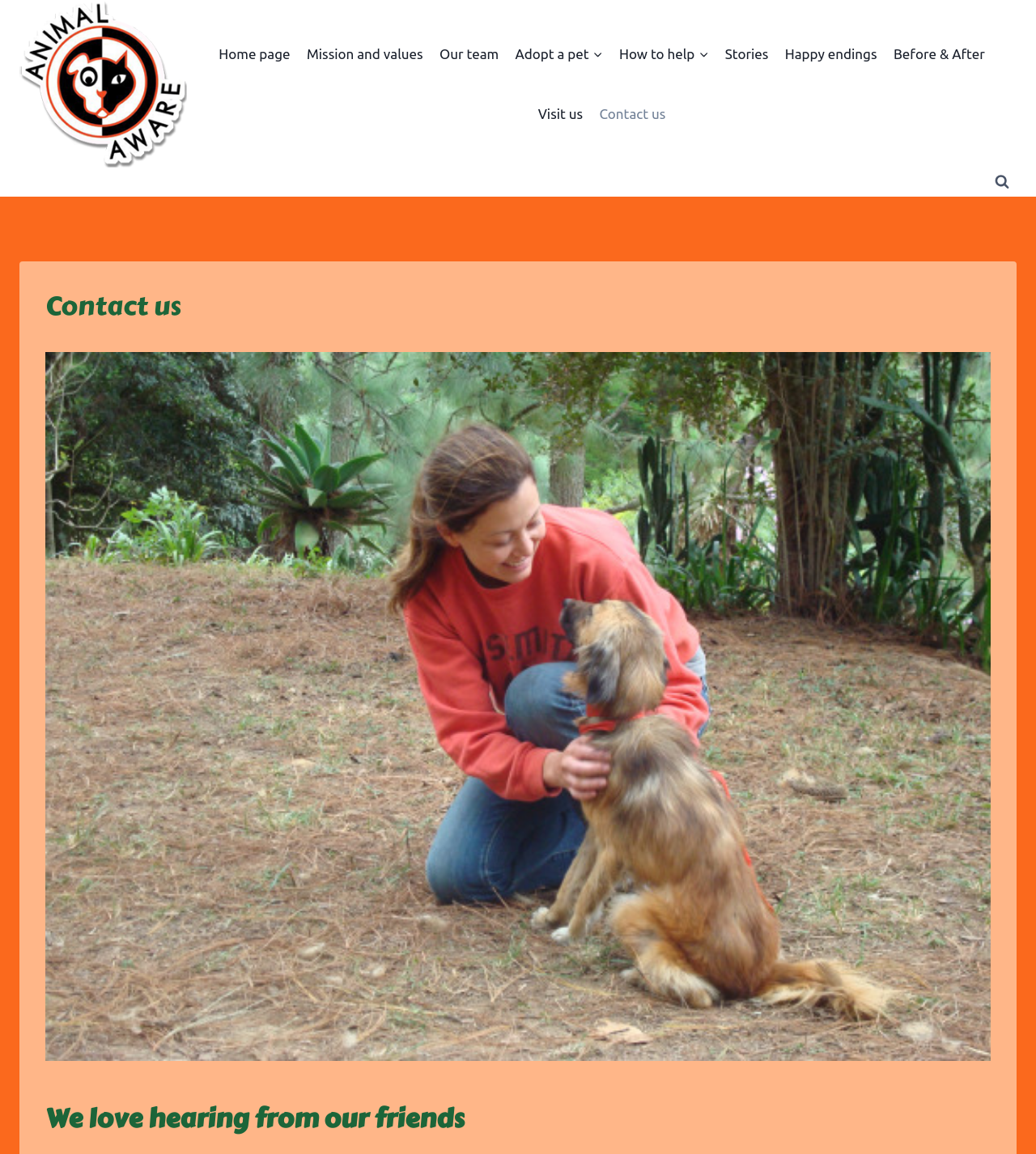Please provide the bounding box coordinates for the UI element as described: "Stories". The coordinates must be four floats between 0 and 1, represented as [left, top, right, bottom].

[0.692, 0.02, 0.75, 0.073]